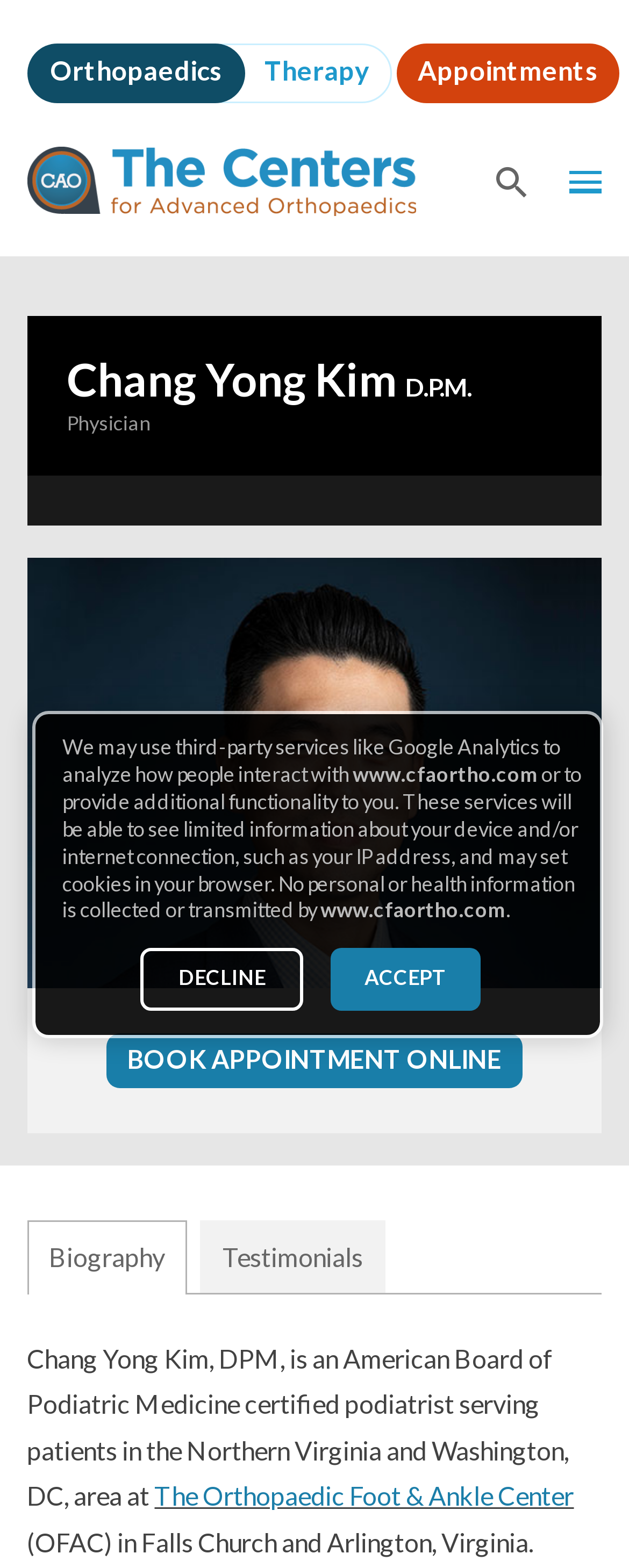Please locate the bounding box coordinates of the element that should be clicked to achieve the given instruction: "Search for something".

[0.754, 0.093, 0.873, 0.138]